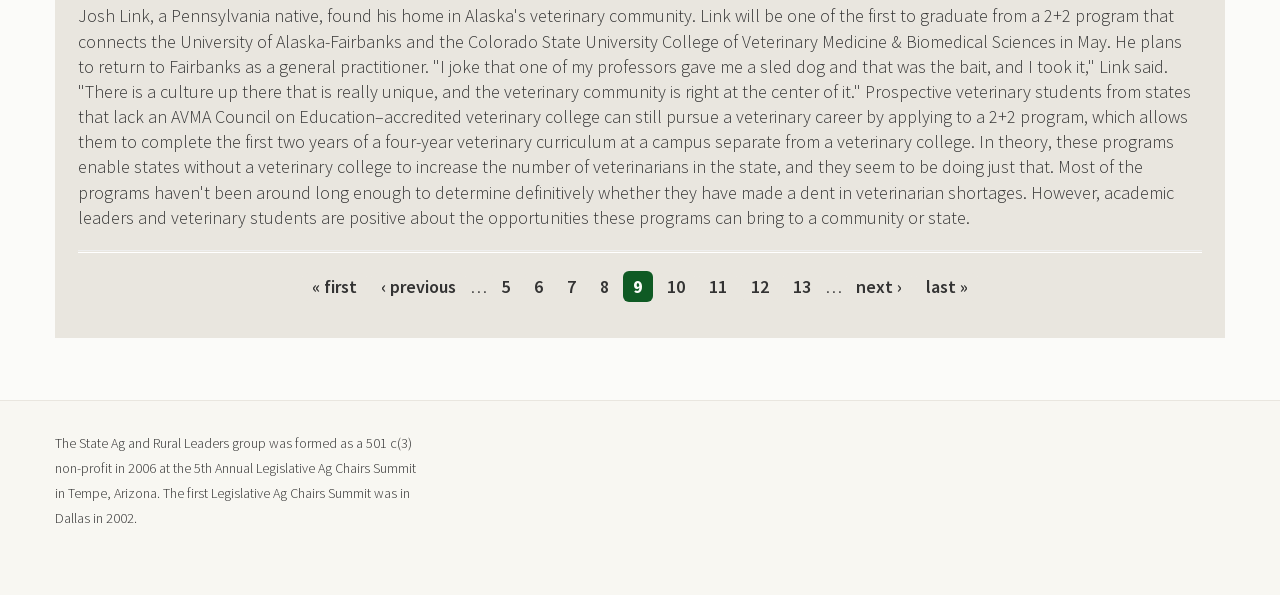Please find the bounding box coordinates of the section that needs to be clicked to achieve this instruction: "go to next page".

[0.661, 0.457, 0.712, 0.504]